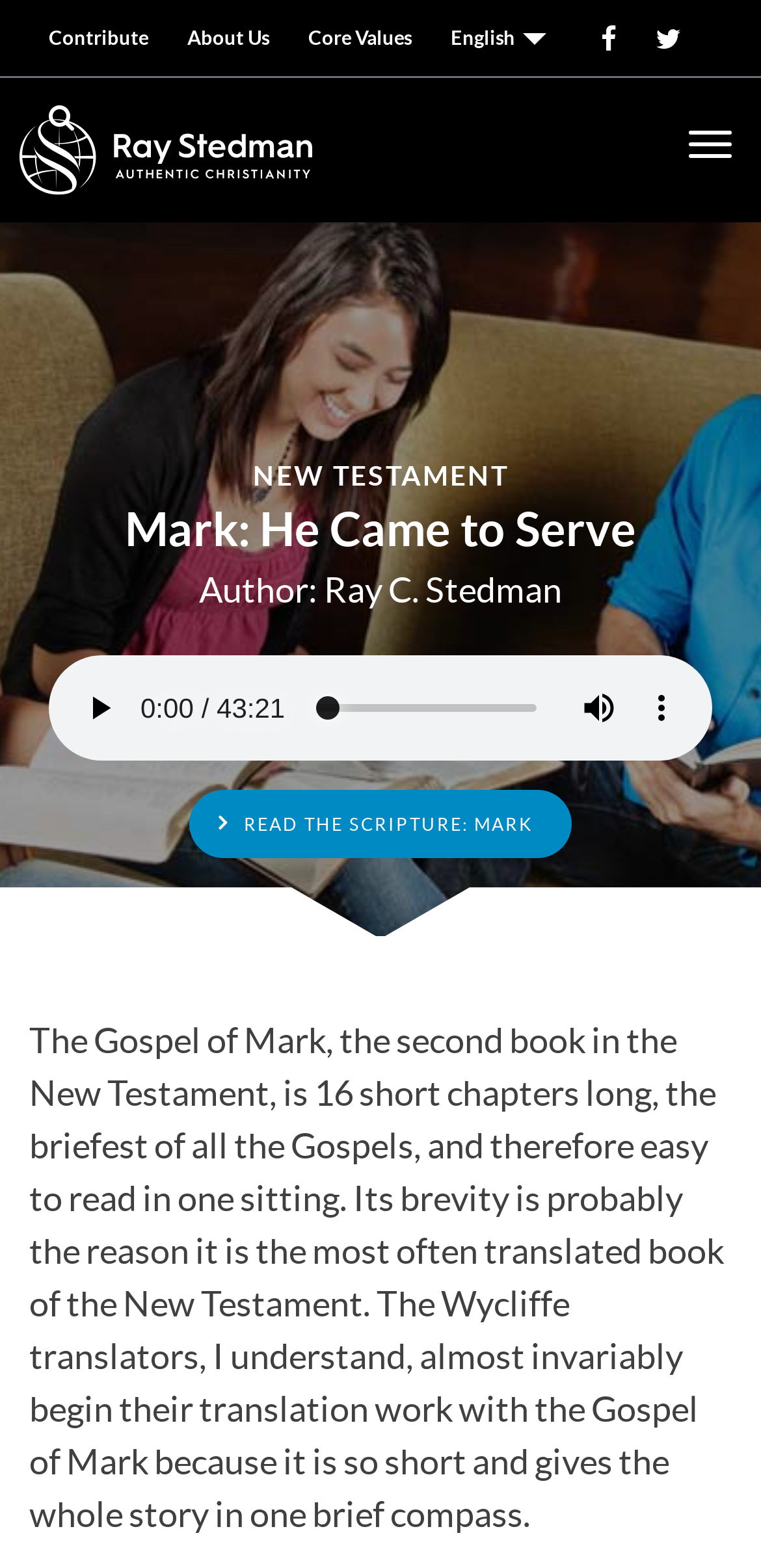How long is the audio component?
Refer to the screenshot and respond with a concise word or phrase.

2601.59 seconds